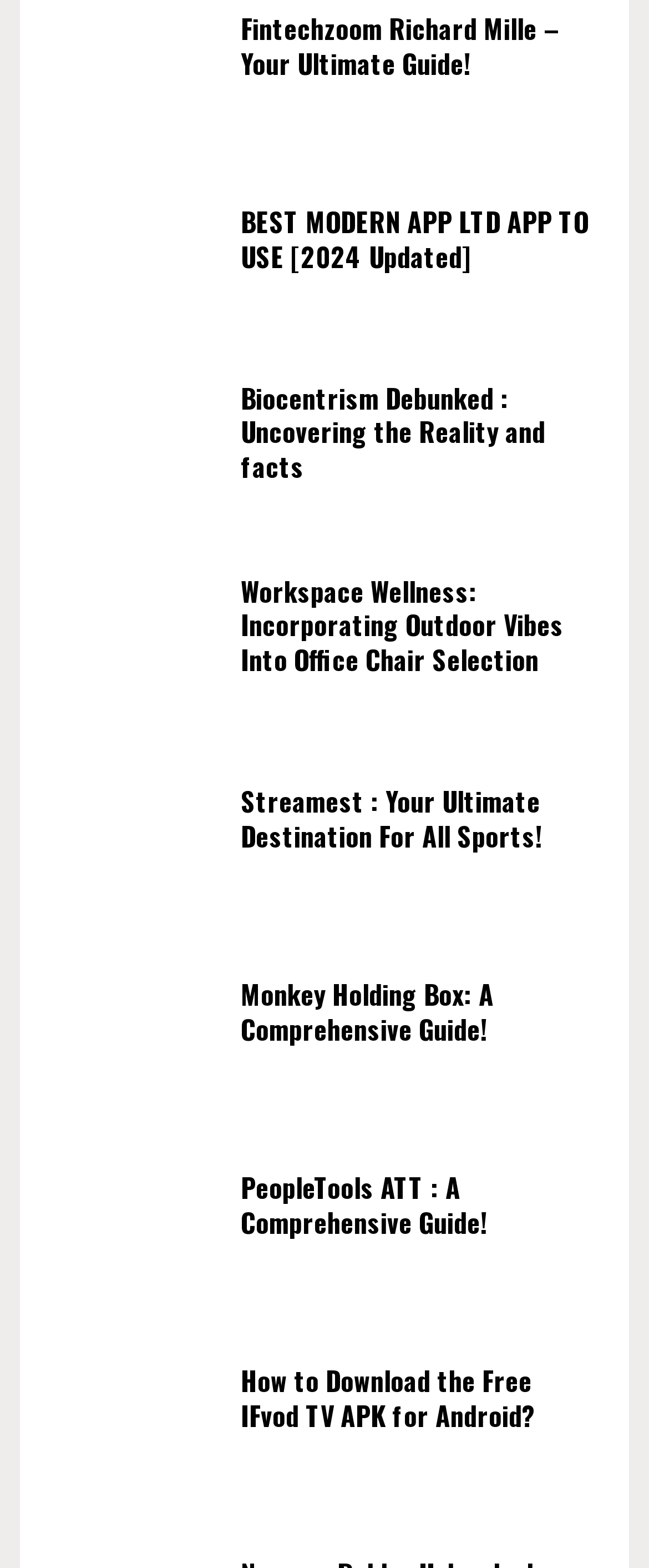Give a one-word or phrase response to the following question: What is the title of the last link?

How to Download the Free IFvod TV APK for Android